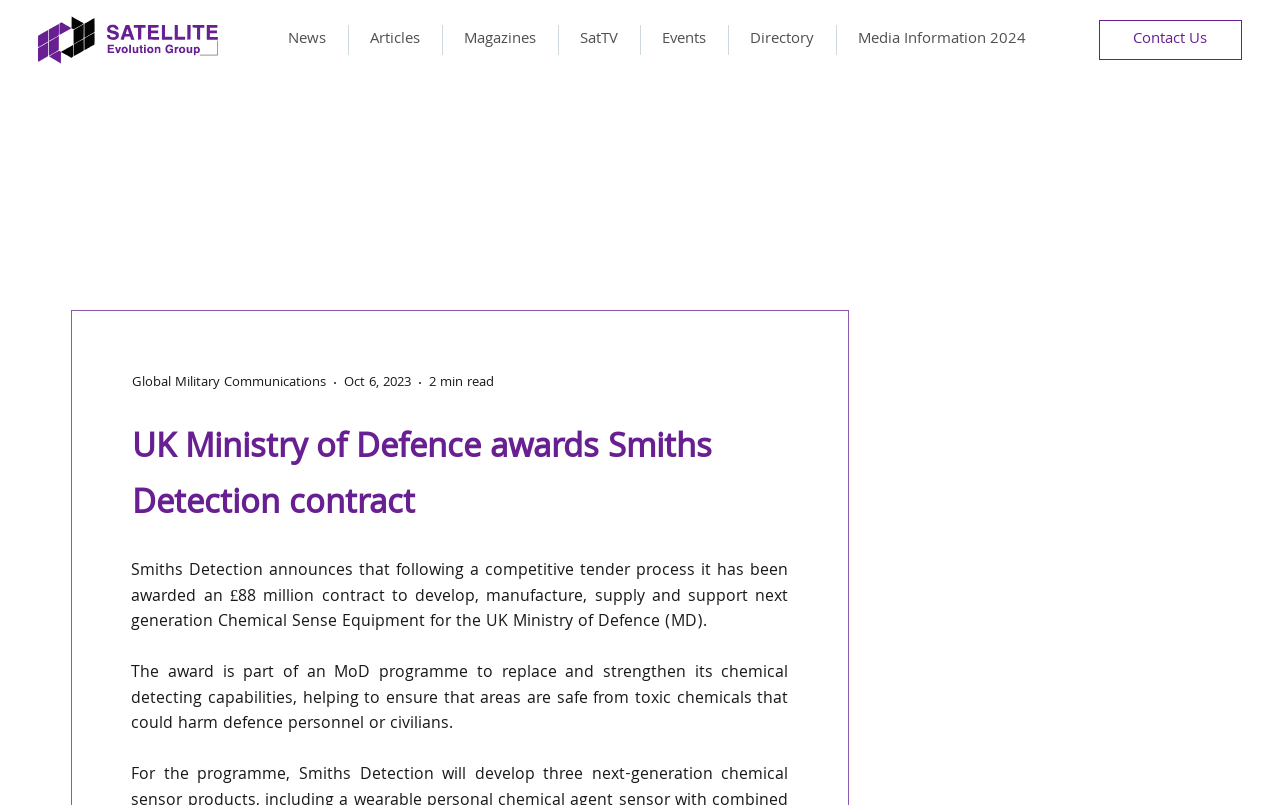Provide a brief response in the form of a single word or phrase:
What is the date of the article?

Oct 6, 2023